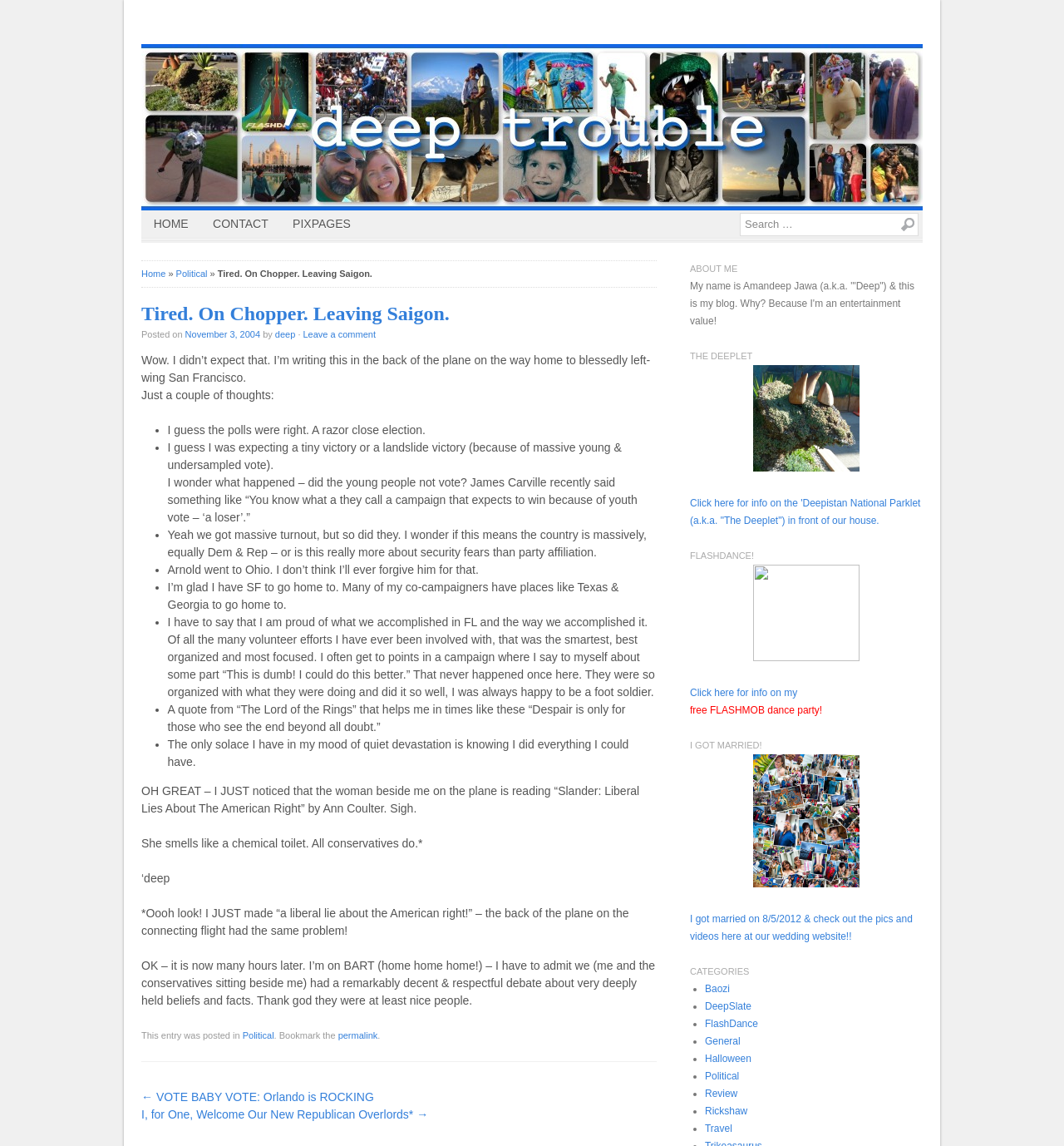Determine the bounding box coordinates of the clickable element to achieve the following action: 'Click the FlashDance link'. Provide the coordinates as four float values between 0 and 1, formatted as [left, top, right, bottom].

[0.648, 0.493, 0.867, 0.625]